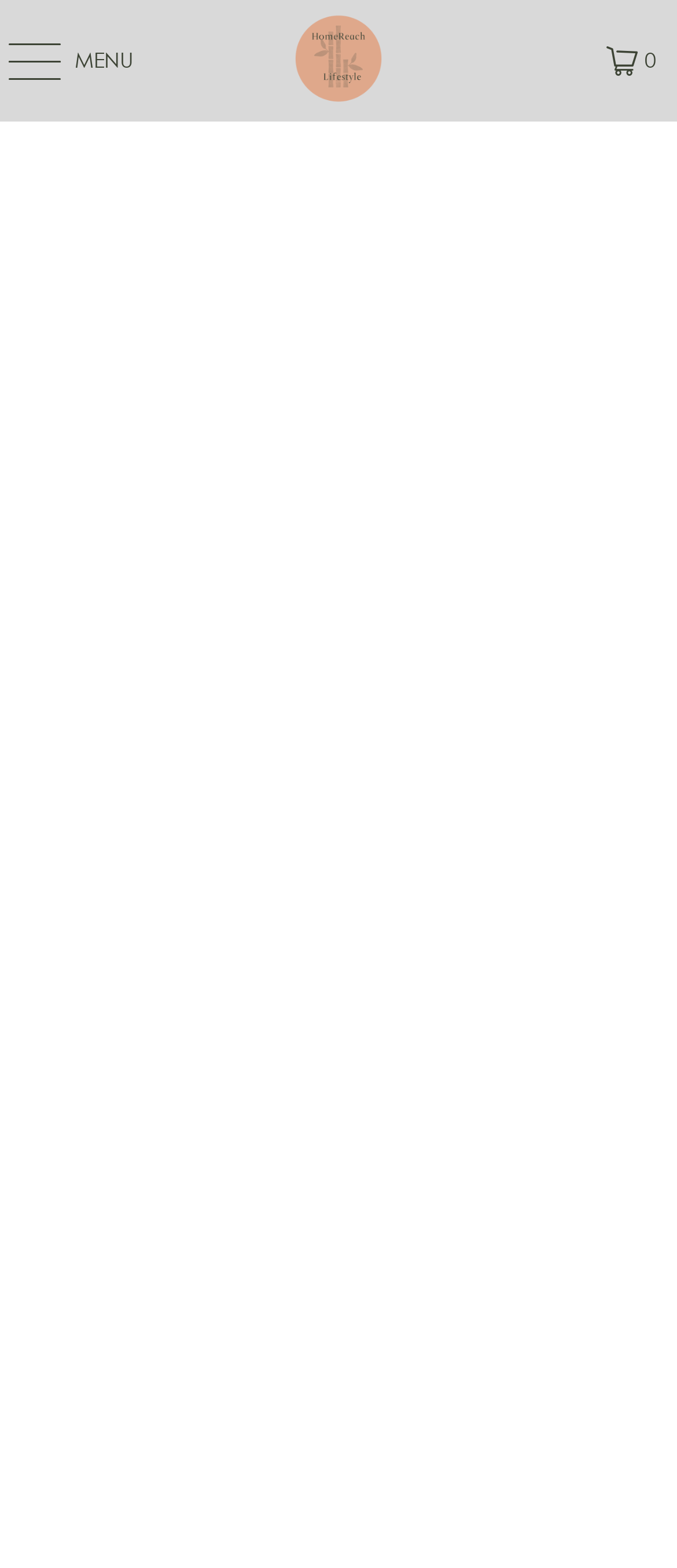Using the provided element description "0", determine the bounding box coordinates of the UI element.

[0.872, 0.0, 1.0, 0.078]